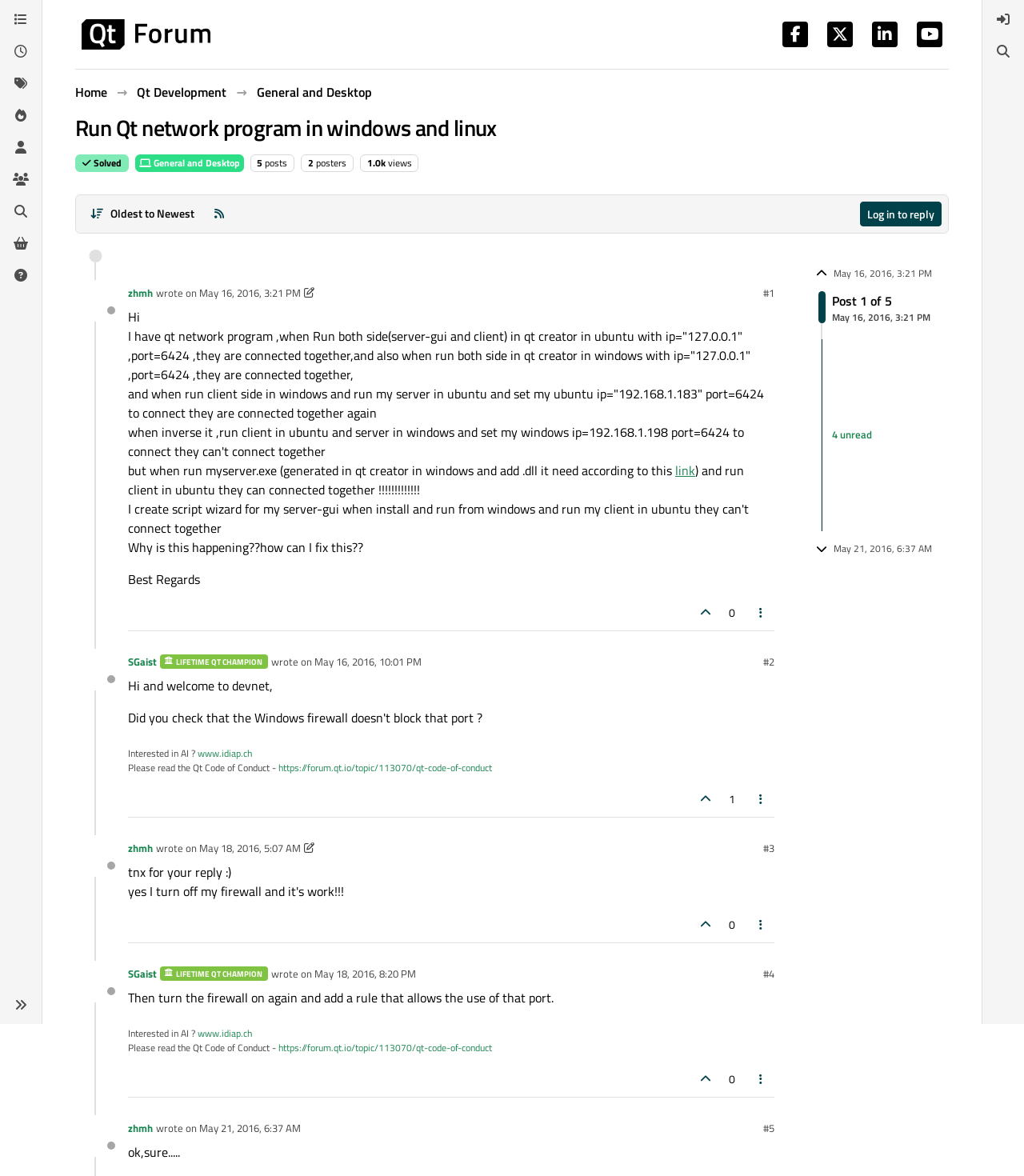Show the bounding box coordinates of the region that should be clicked to follow the instruction: "Click on the 'RSS Feed' link."

[0.203, 0.172, 0.225, 0.192]